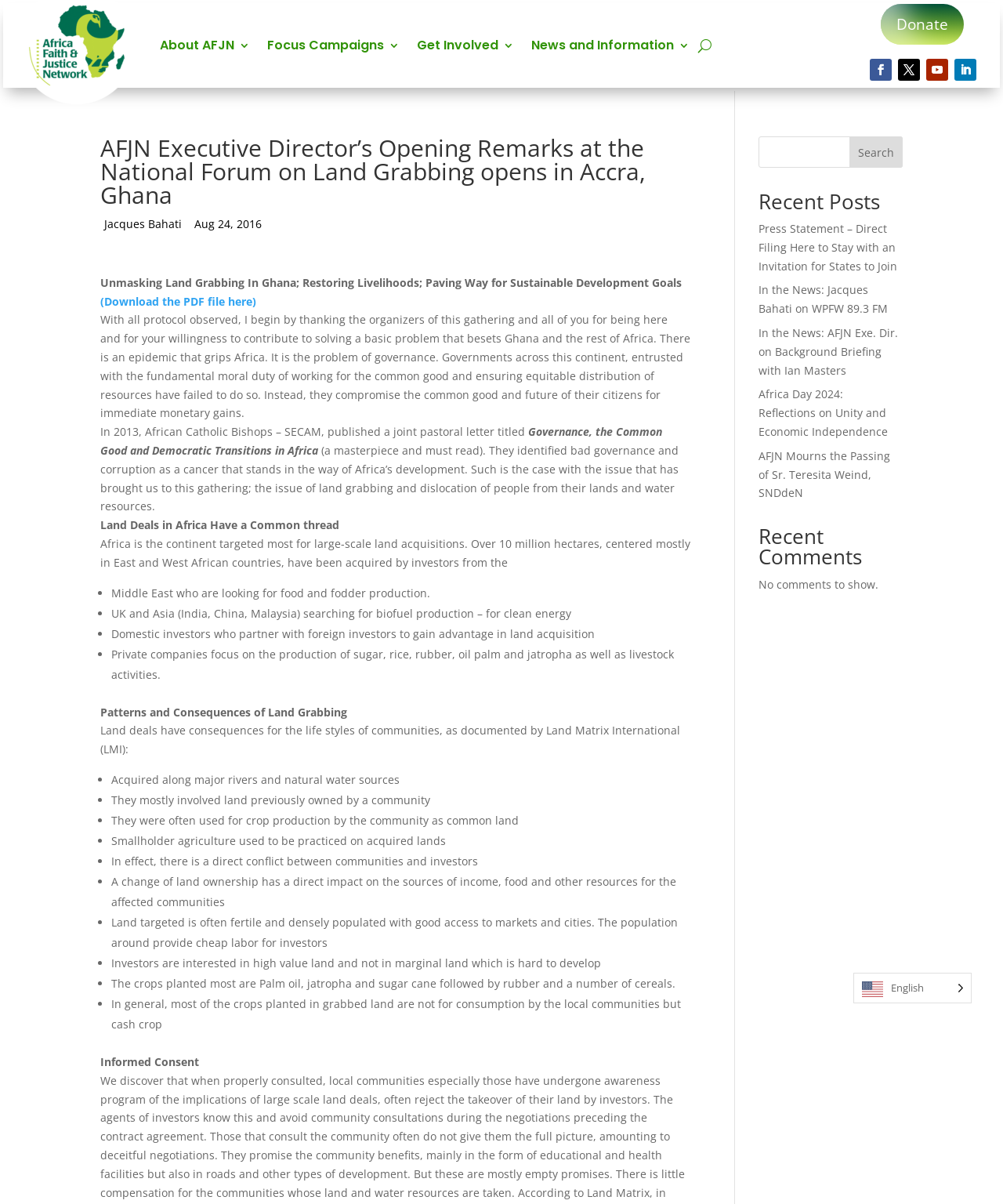Could you specify the bounding box coordinates for the clickable section to complete the following instruction: "Click the link to download the PDF file"?

[0.1, 0.244, 0.255, 0.256]